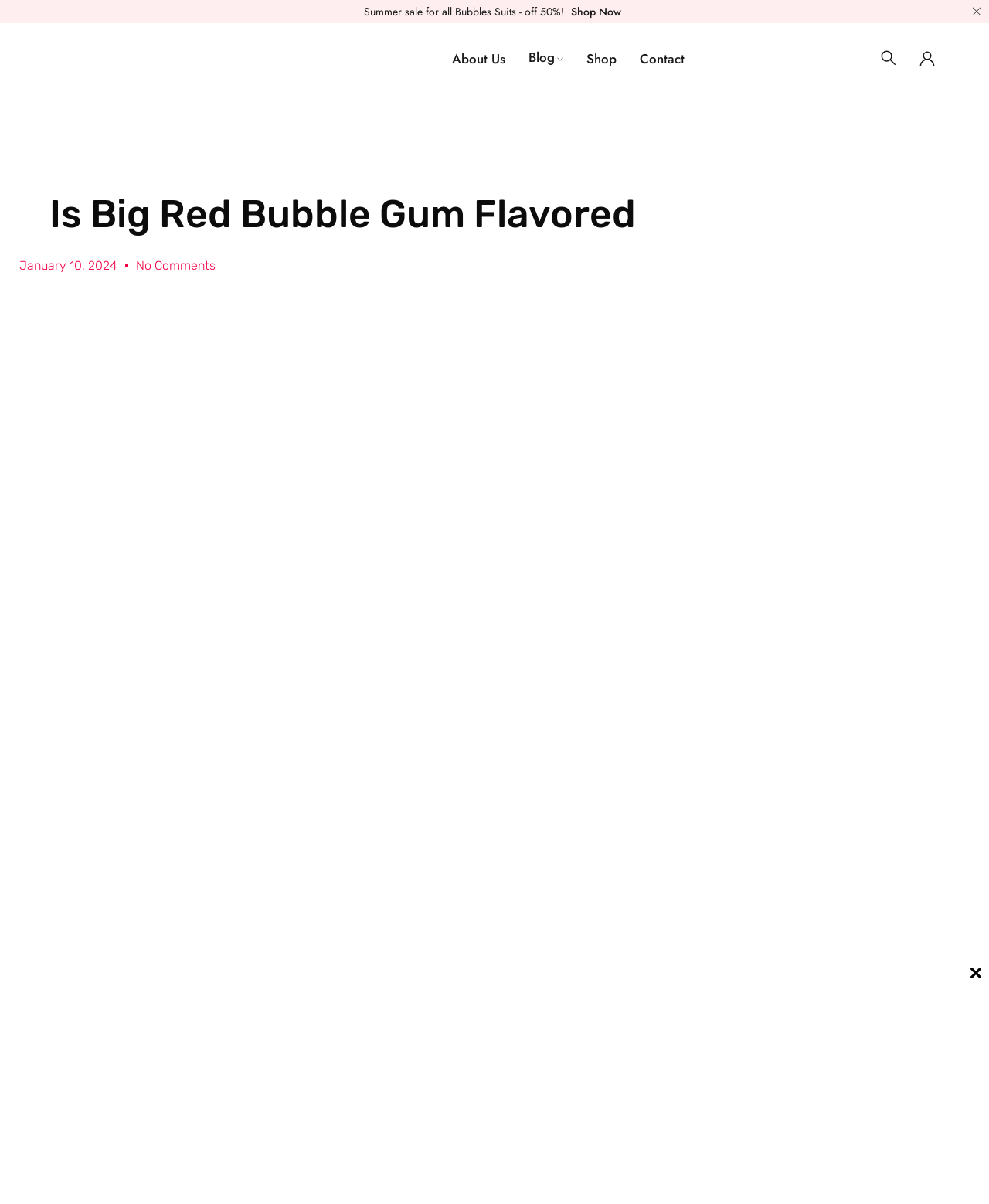Locate the bounding box of the UI element described by: "January 10, 2024" in the given webpage screenshot.

[0.02, 0.213, 0.119, 0.228]